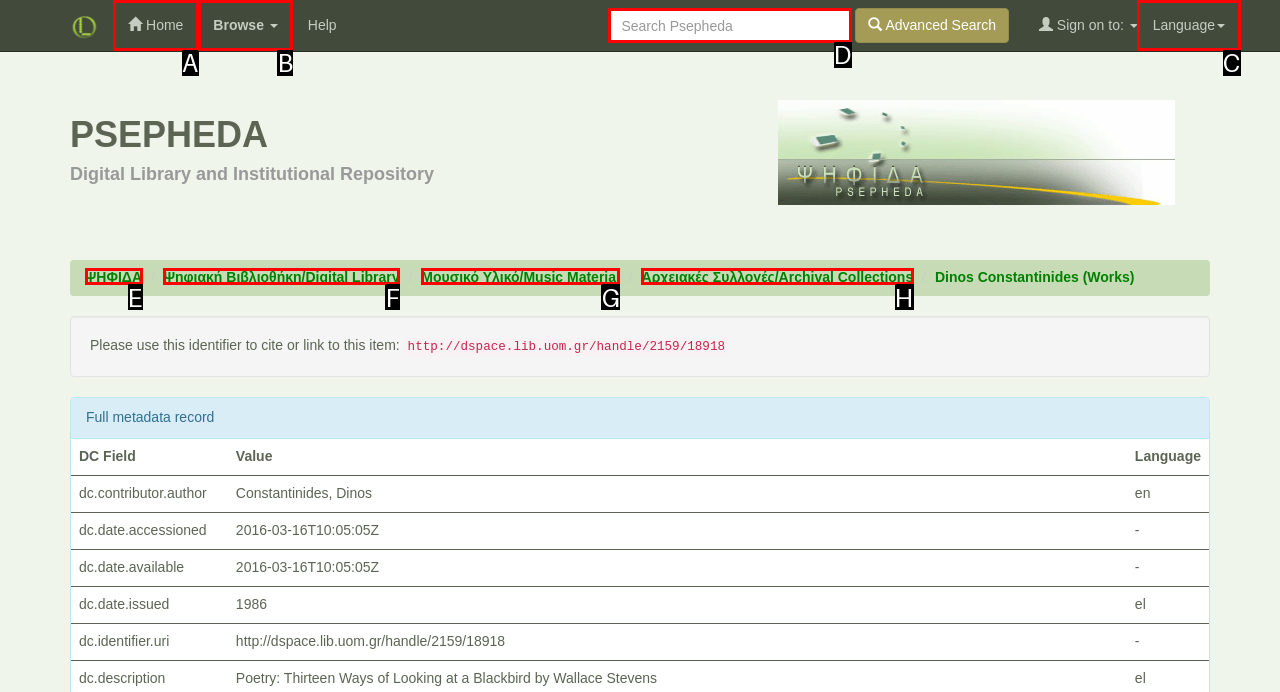Which HTML element fits the description: Language? Respond with the letter of the appropriate option directly.

C